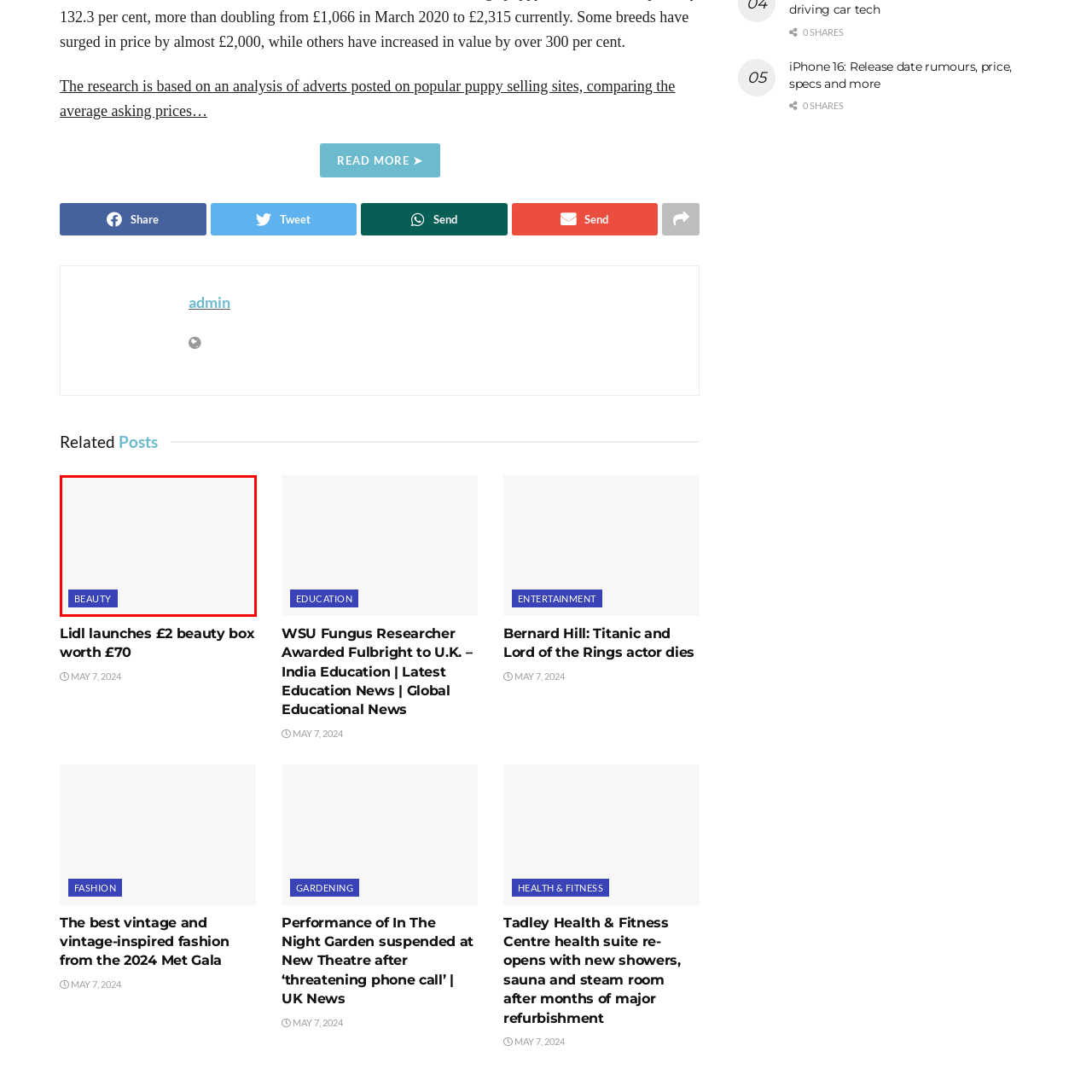Provide a detailed account of the visual content within the red-outlined section of the image.

The image features a button labeled "BEAUTY," set against a minimalist background. The button is designed in a bold blue color, creating a striking visual contrast that draws the viewer's attention. This button likely serves as a navigation link on a website, potentially leading to a section dedicated to beauty-related articles or products. Its placement suggests that it may be part of a larger category or thematic grouping, possibly aimed at showcasing various offerings or content focused on beauty trends, tips, or news.